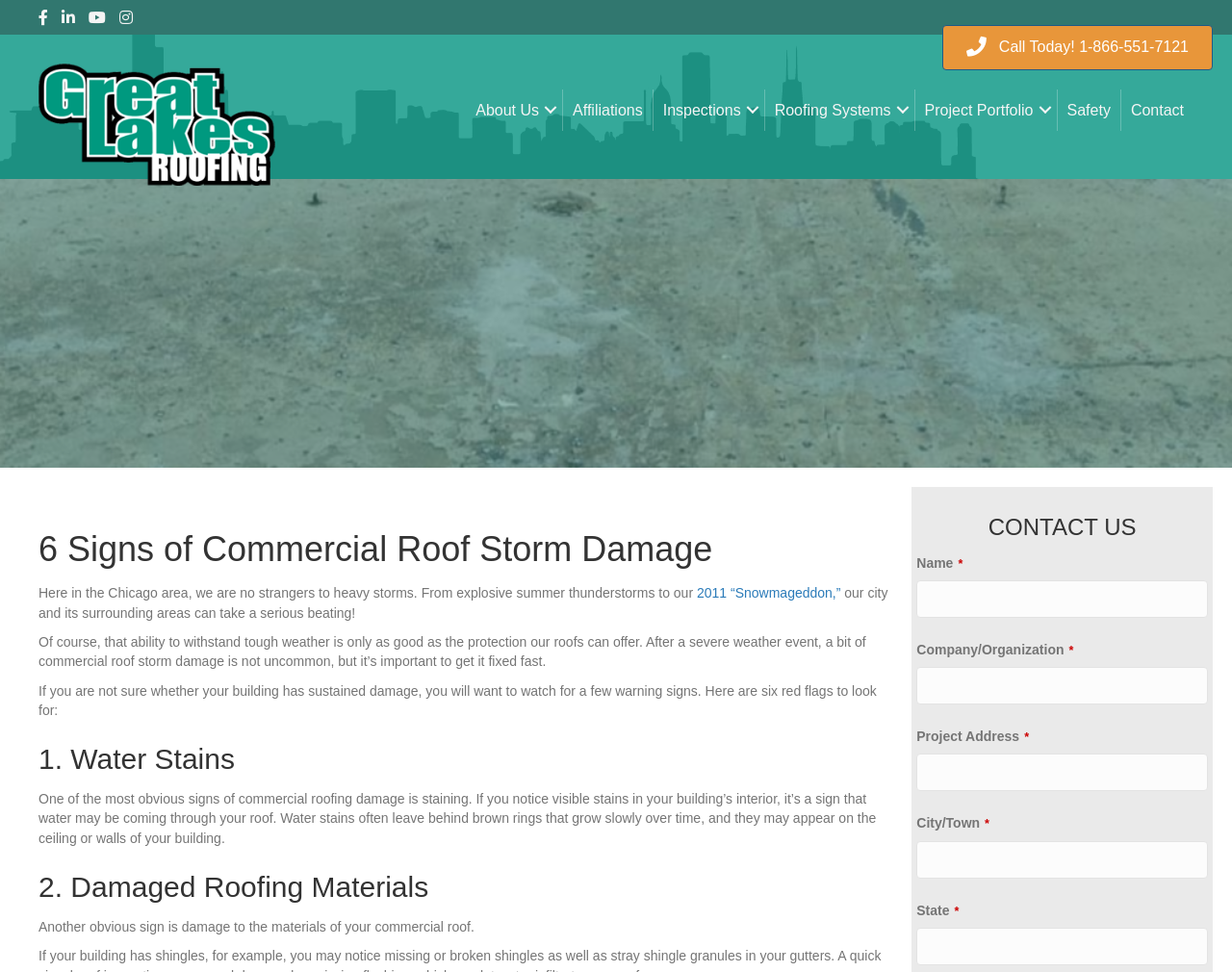Please specify the bounding box coordinates of the region to click in order to perform the following instruction: "Fill in the name field".

[0.744, 0.597, 0.98, 0.636]